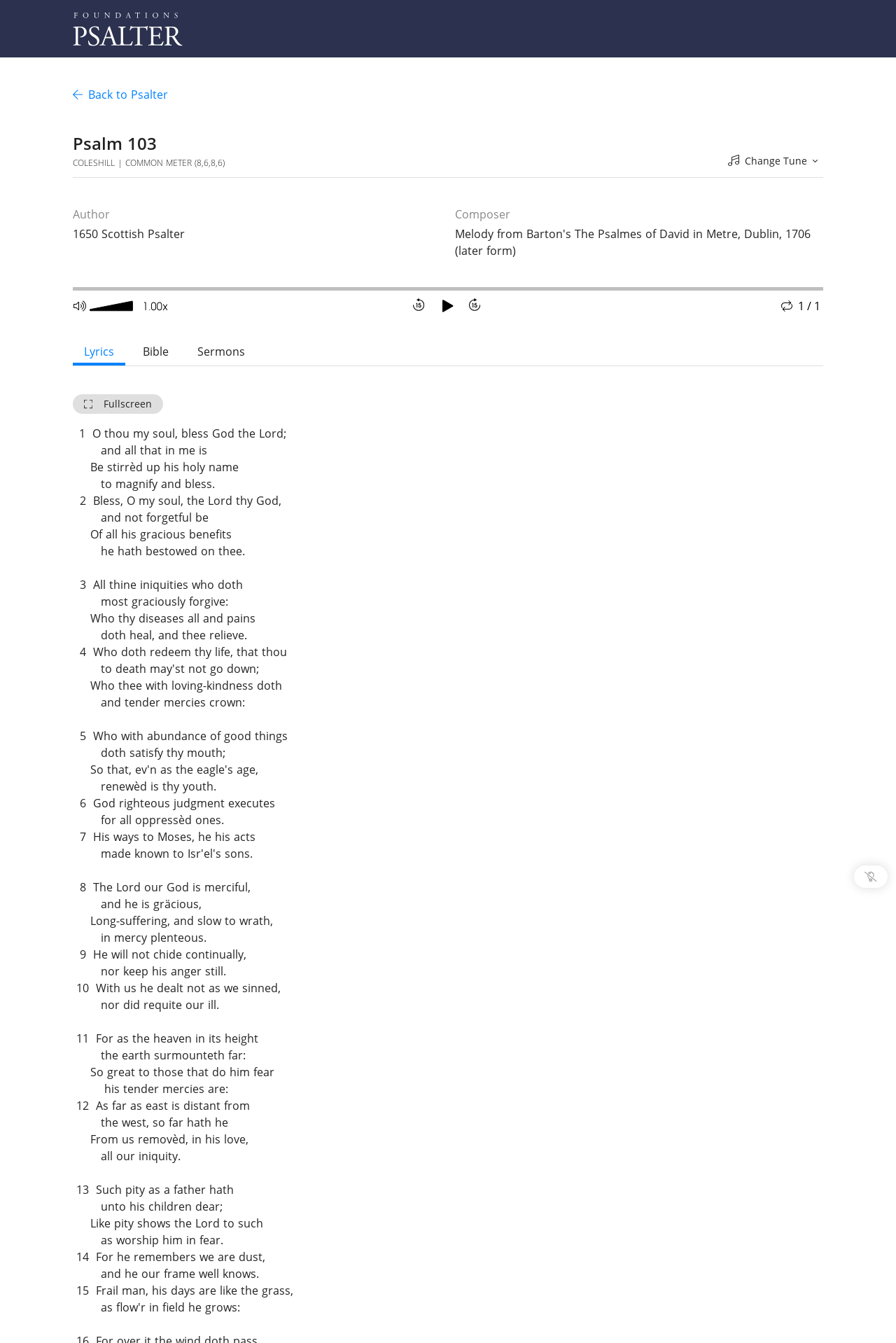Please specify the bounding box coordinates of the element that should be clicked to execute the given instruction: 'Click the 'Lyrics' button'. Ensure the coordinates are four float numbers between 0 and 1, expressed as [left, top, right, bottom].

[0.081, 0.255, 0.14, 0.272]